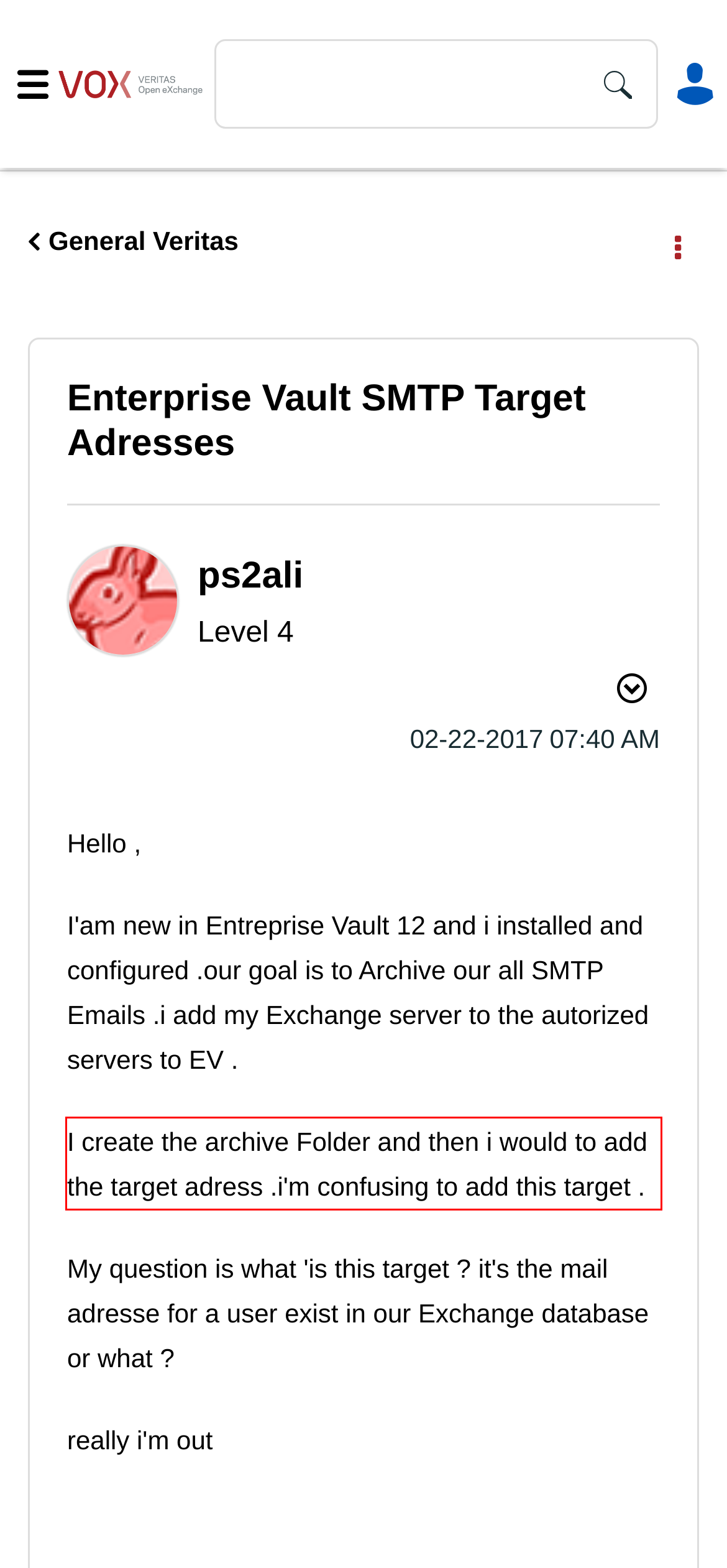You are provided with a screenshot of a webpage that includes a UI element enclosed in a red rectangle. Extract the text content inside this red rectangle.

I create the archive Folder and then i would to add the target adress .i'm confusing to add this target .